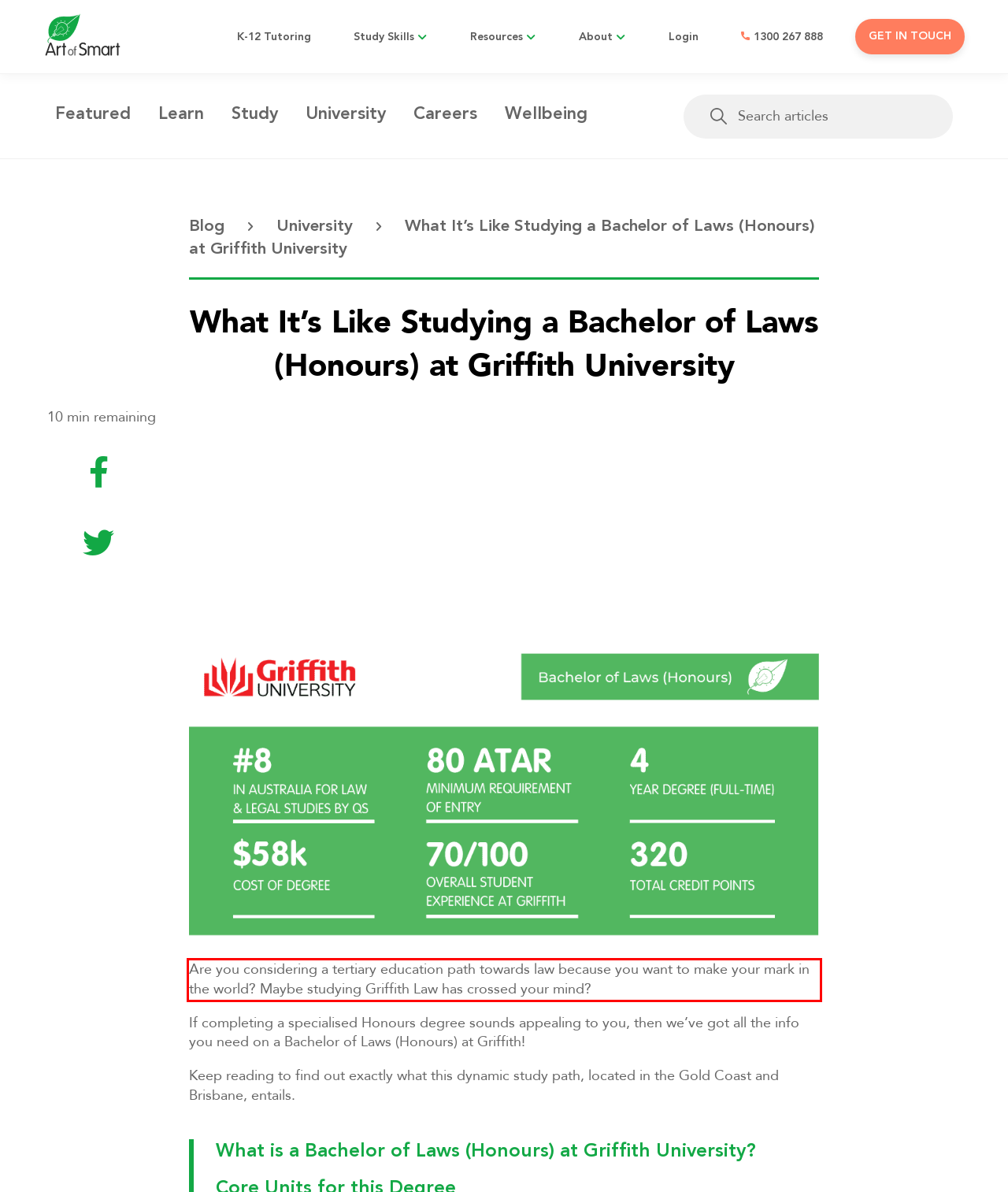You are provided with a screenshot of a webpage that includes a red bounding box. Extract and generate the text content found within the red bounding box.

Are you considering a tertiary education path towards law because you want to make your mark in the world? Maybe studying Griffith Law has crossed your mind?